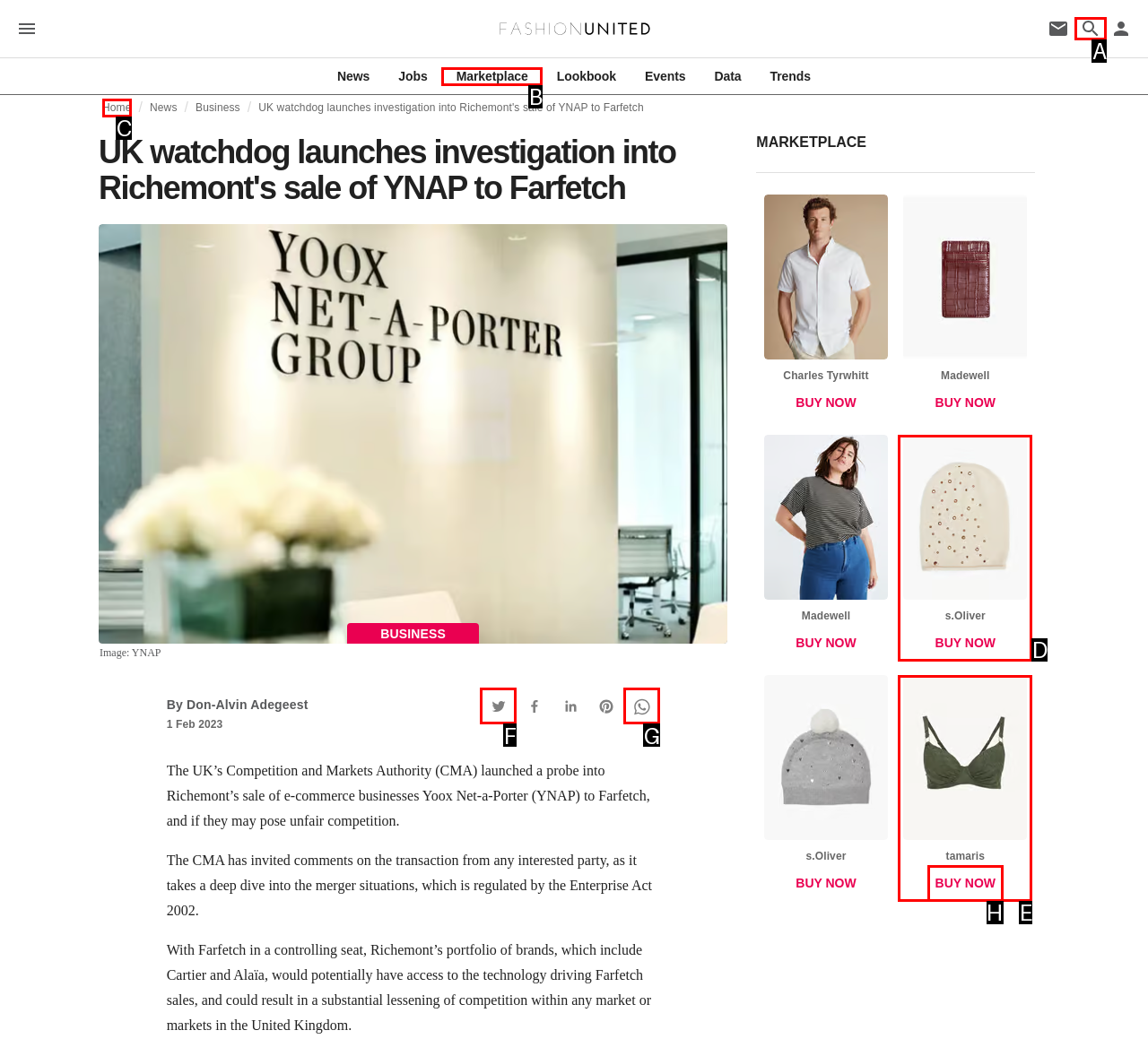Determine the right option to click to perform this task: Search for something on the search page
Answer with the correct letter from the given choices directly.

A